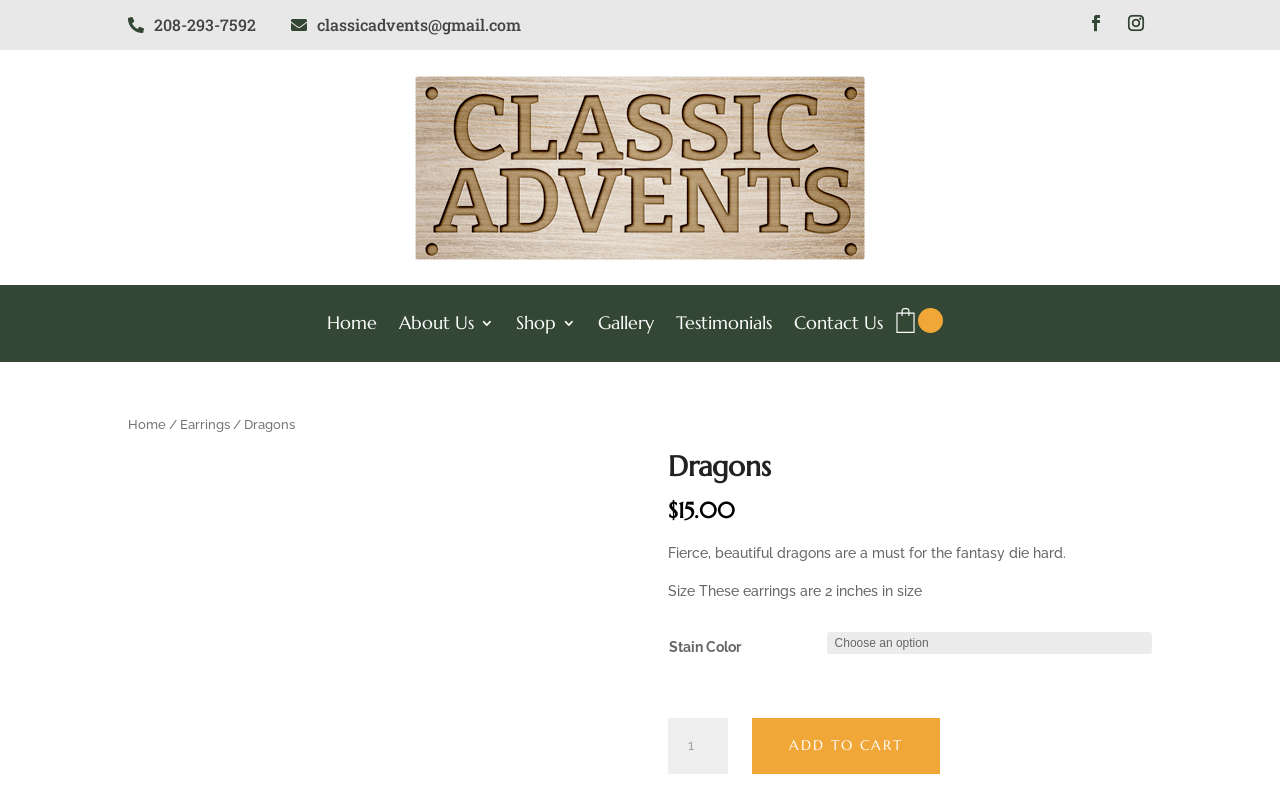Determine the bounding box coordinates of the target area to click to execute the following instruction: "Select a stain color."

[0.646, 0.792, 0.9, 0.82]